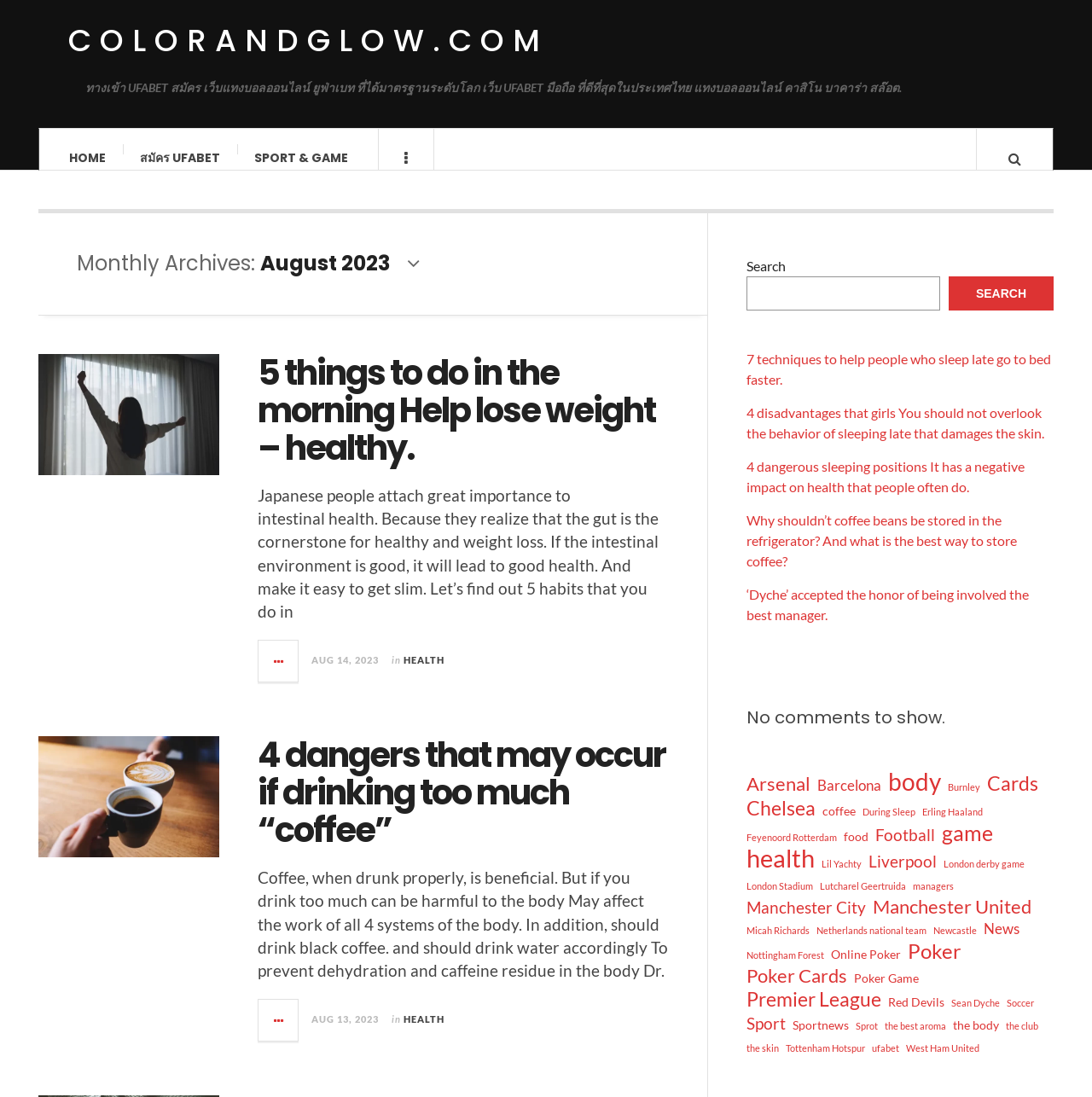Determine the main heading of the webpage and generate its text.

Monthly Archives: August 2023